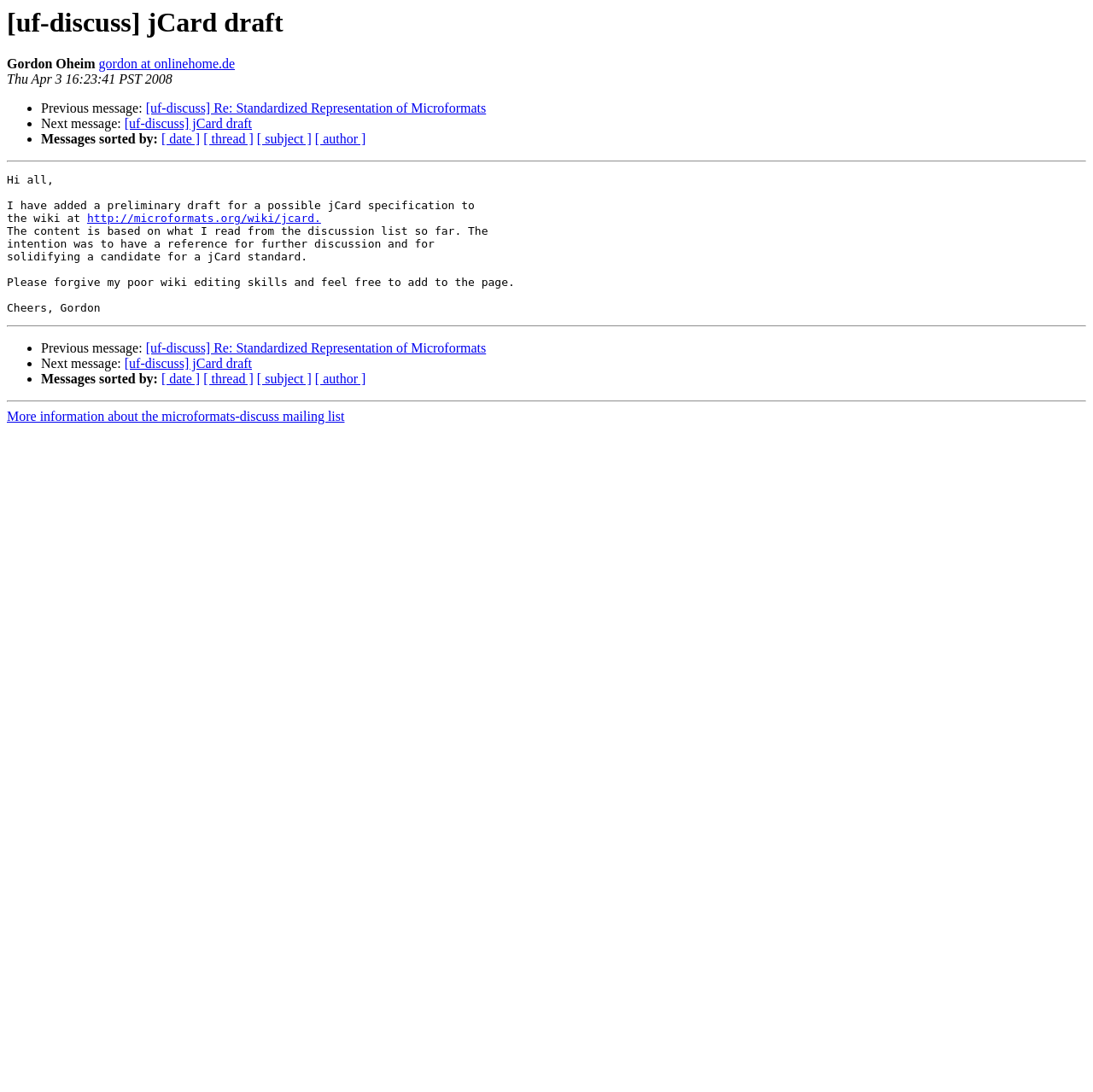Please identify the bounding box coordinates of the area that needs to be clicked to fulfill the following instruction: "Click the 'SUBSCRIBE' button."

None